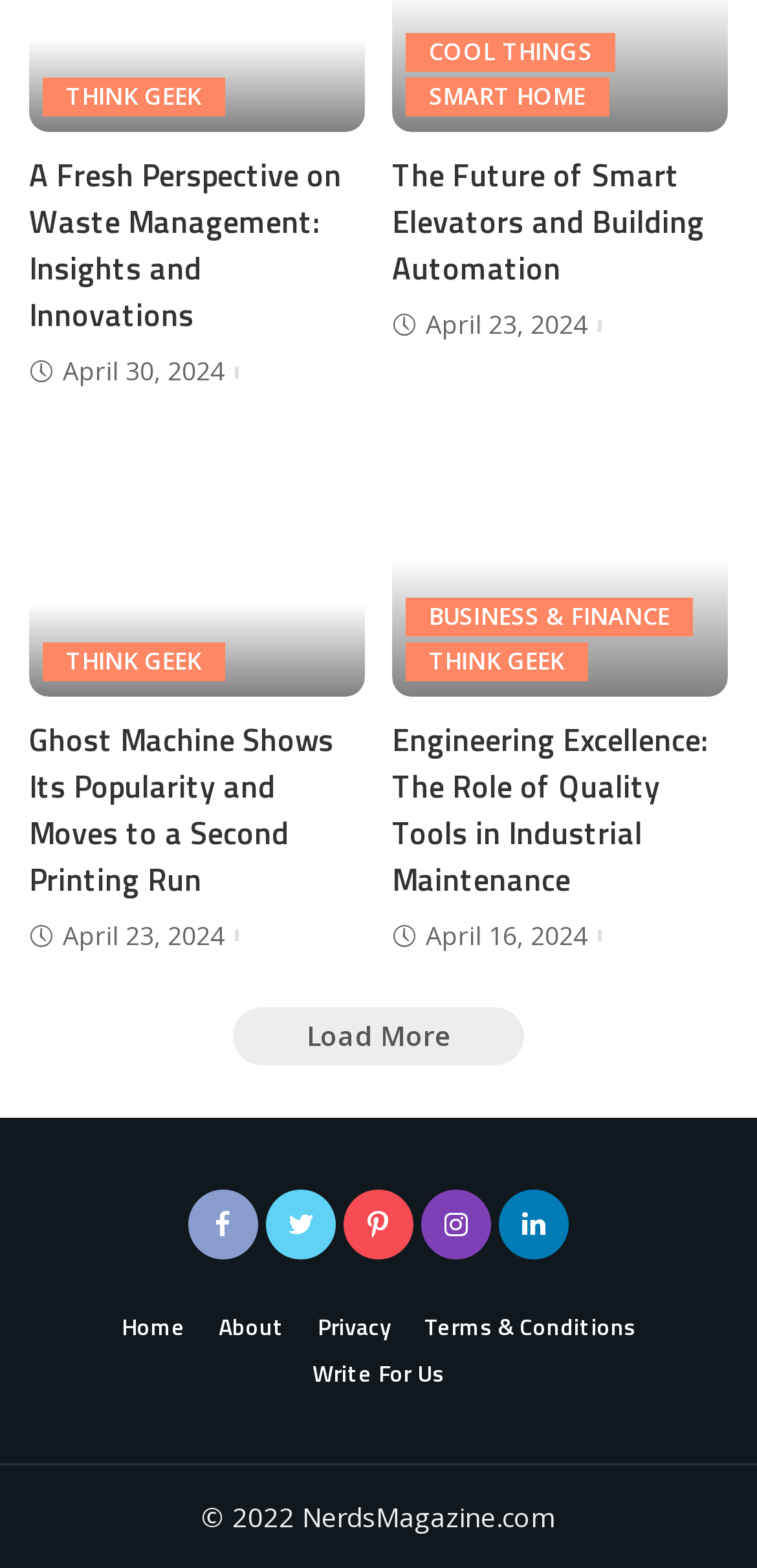Locate the bounding box coordinates of the area where you should click to accomplish the instruction: "Go to the 'About' page".

[0.271, 0.835, 0.394, 0.86]